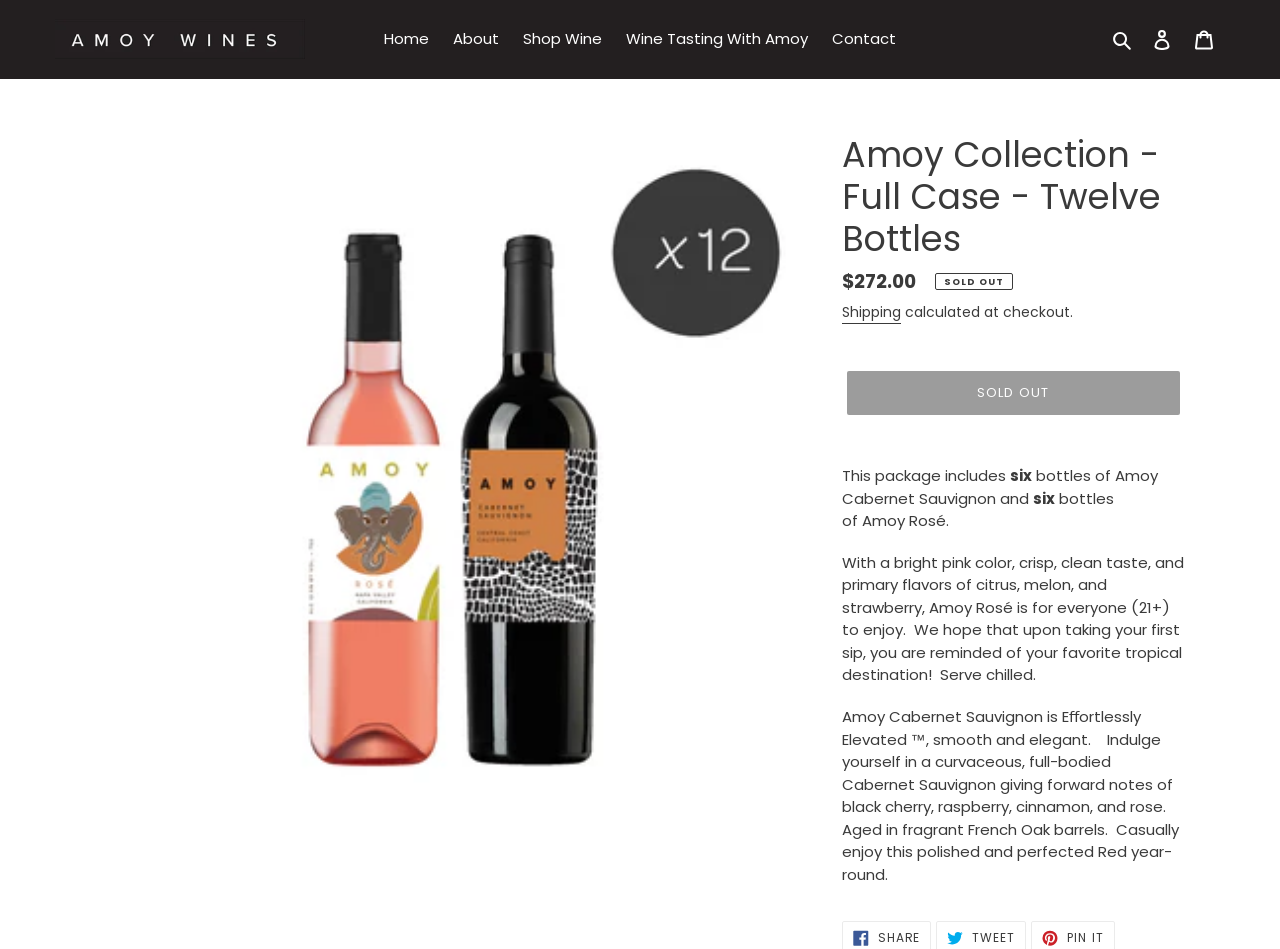Please determine the bounding box coordinates for the element that should be clicked to follow these instructions: "Click on the 'Search' button".

[0.864, 0.028, 0.891, 0.054]